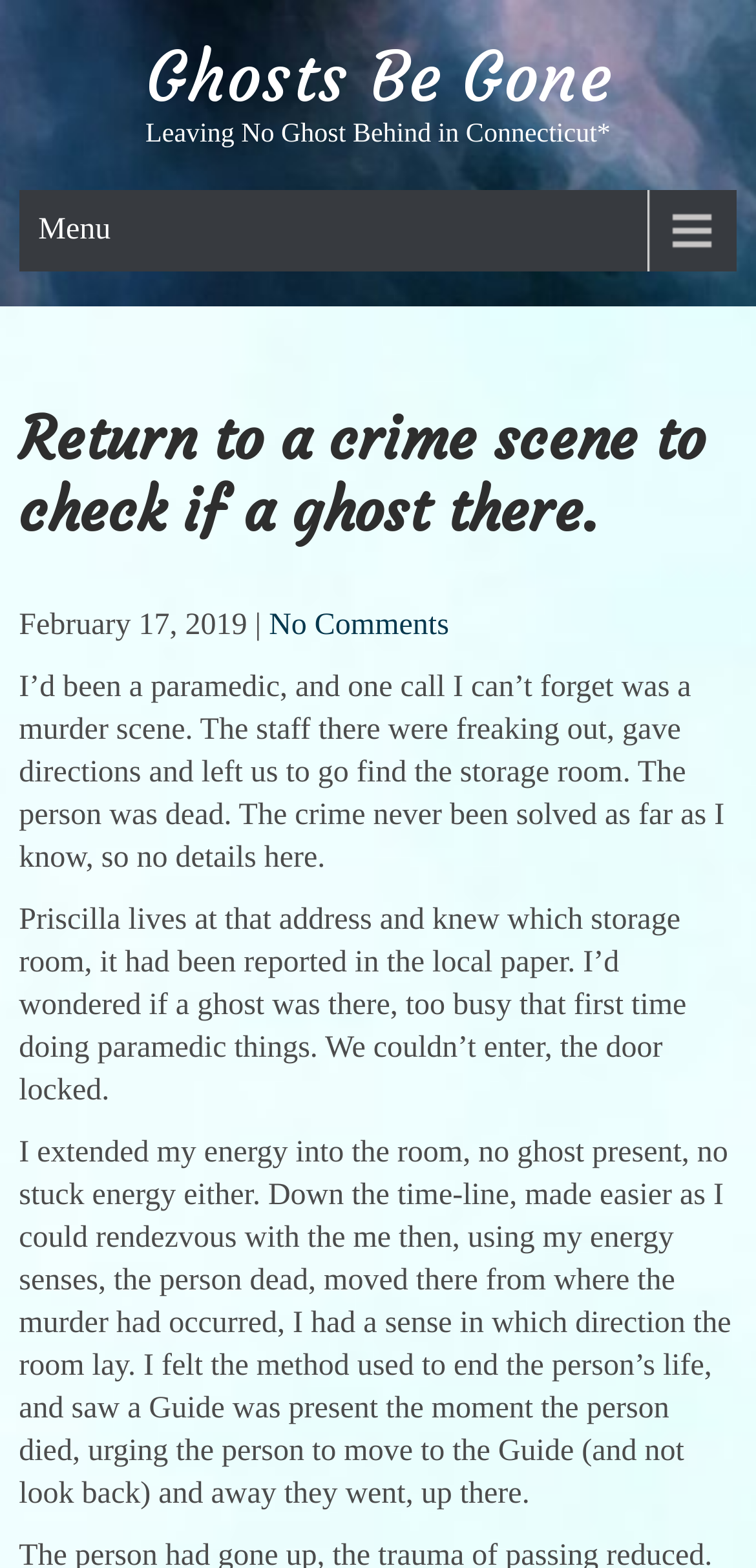What is the date of the article?
Please give a detailed and elaborate explanation in response to the question.

The date of the article can be found by looking at the StaticText element with the text 'February 17, 2019', which is likely to be the publication date of the article.